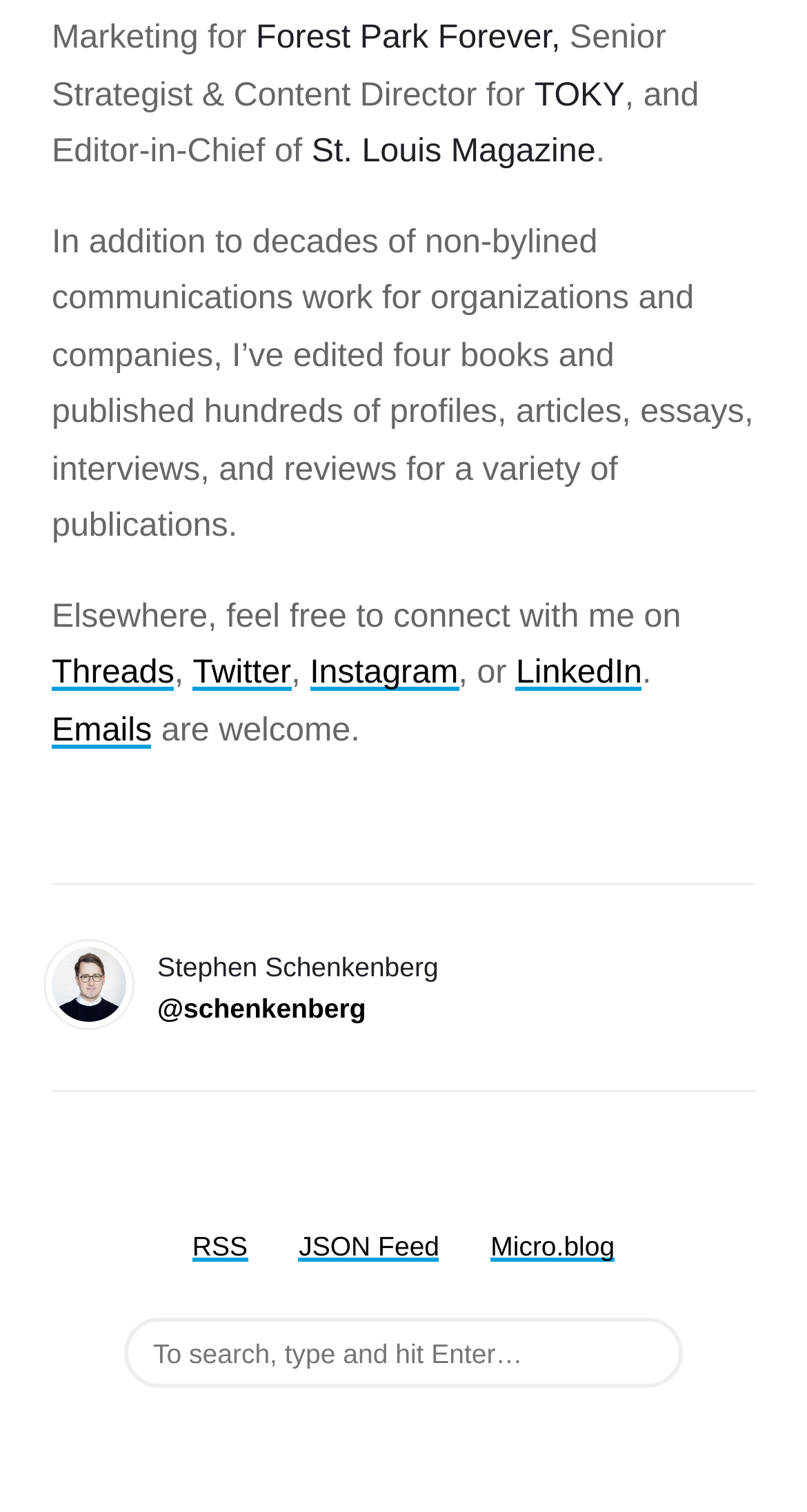Please determine the bounding box coordinates for the element with the description: "JSON Feed".

[0.37, 0.814, 0.544, 0.835]